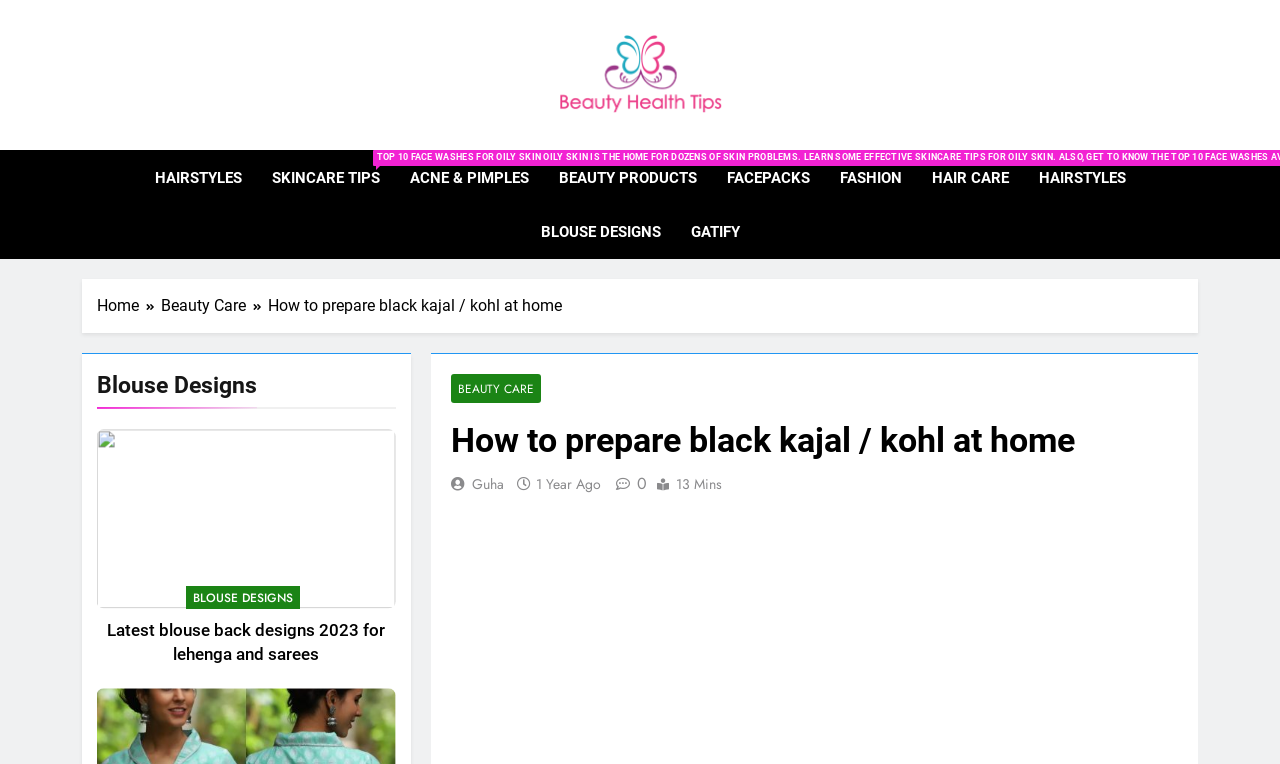What is the main topic of the current page?
Can you provide a detailed and comprehensive answer to the question?

The webpage's title and content suggest that the main topic of the current page is about preparing black kajal or kohl at home, which is a type of eye makeup.